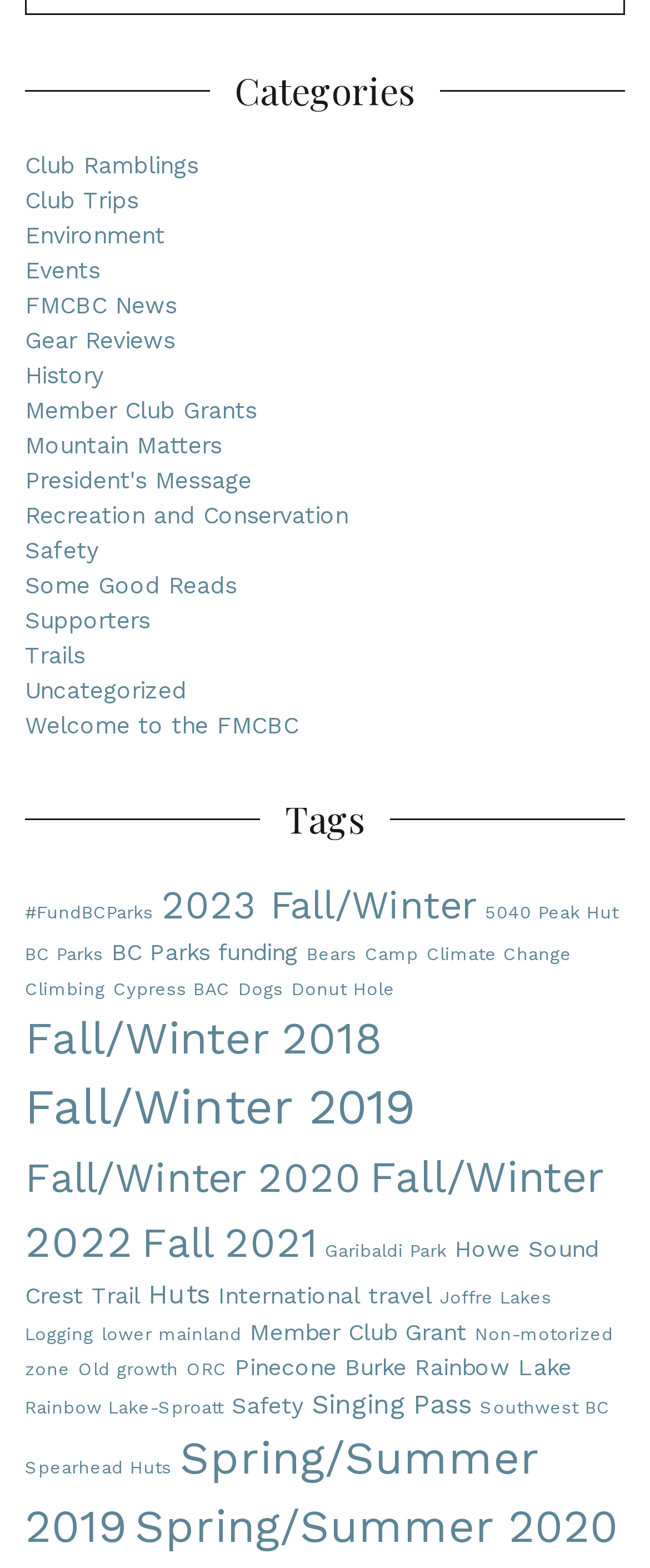Predict the bounding box for the UI component with the following description: "Member Club Grants".

[0.038, 0.253, 0.395, 0.27]